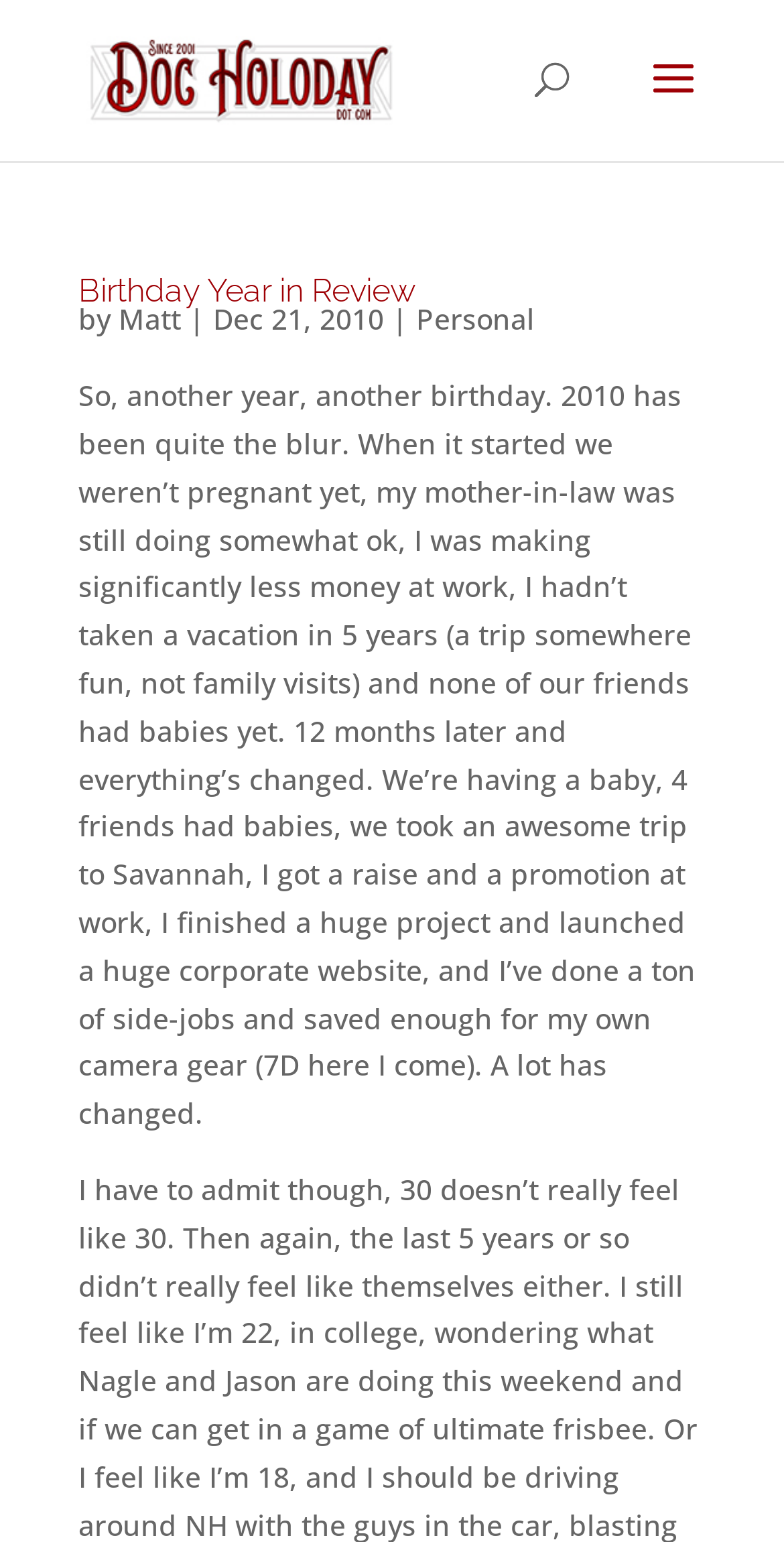Given the element description, predict the bounding box coordinates in the format (top-left x, top-left y, bottom-right x, bottom-right y), using floating point numbers between 0 and 1: alt="DocHoloday.com"

[0.11, 0.04, 0.506, 0.061]